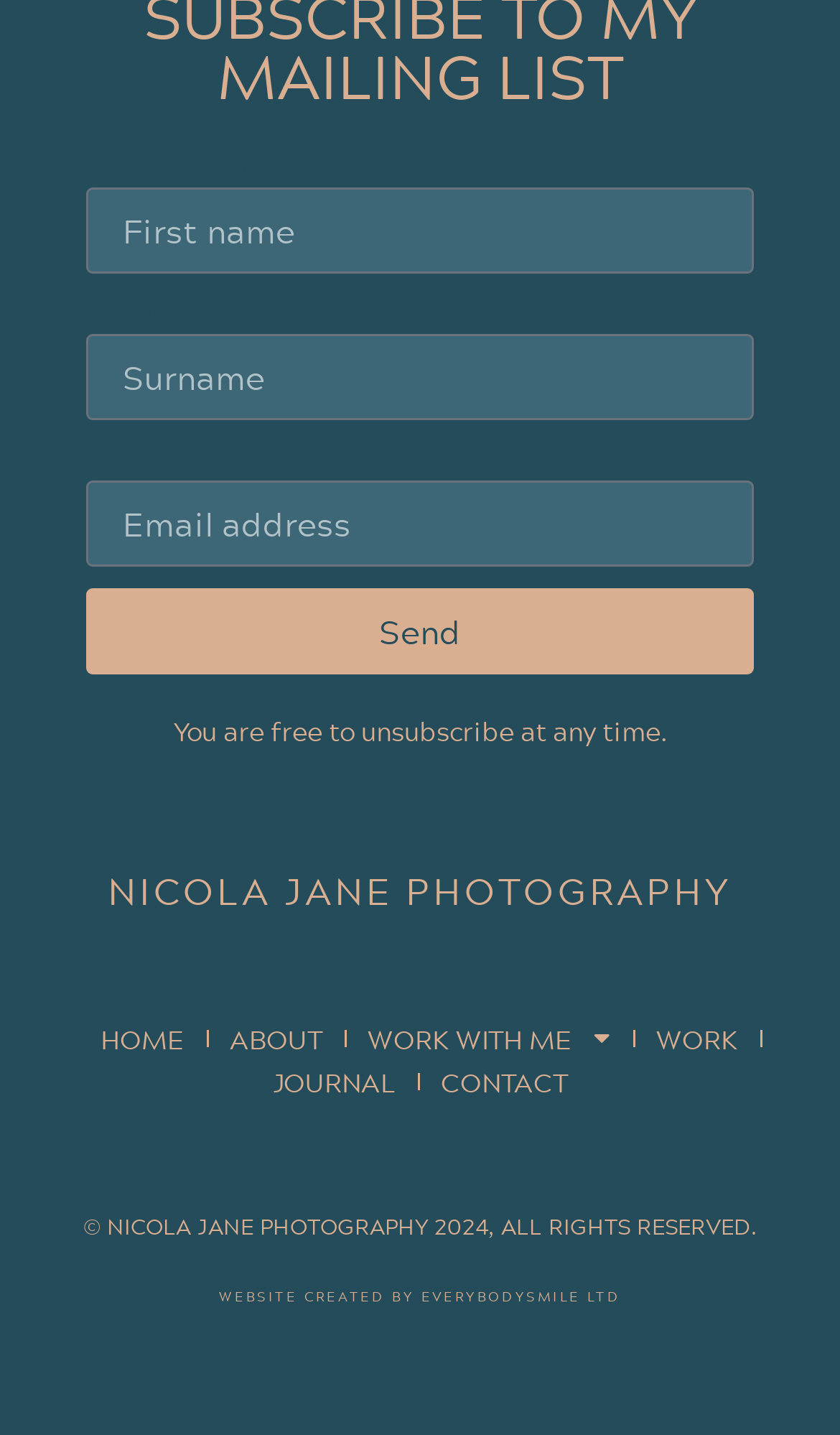Respond to the following question using a concise word or phrase: 
What is the purpose of the form?

To send email